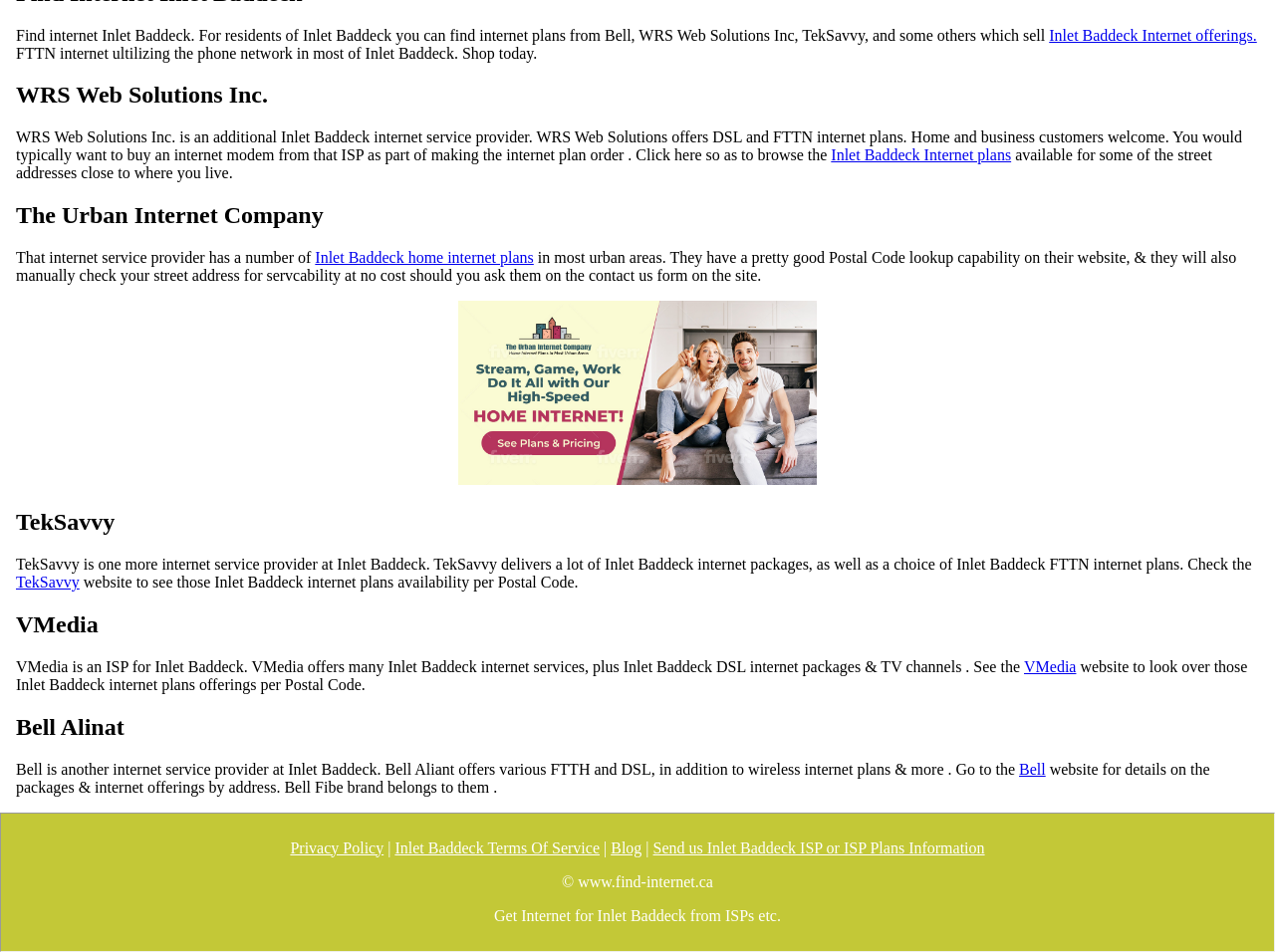Identify the bounding box coordinates for the UI element that matches this description: "Privacy Policy".

[0.228, 0.881, 0.301, 0.9]